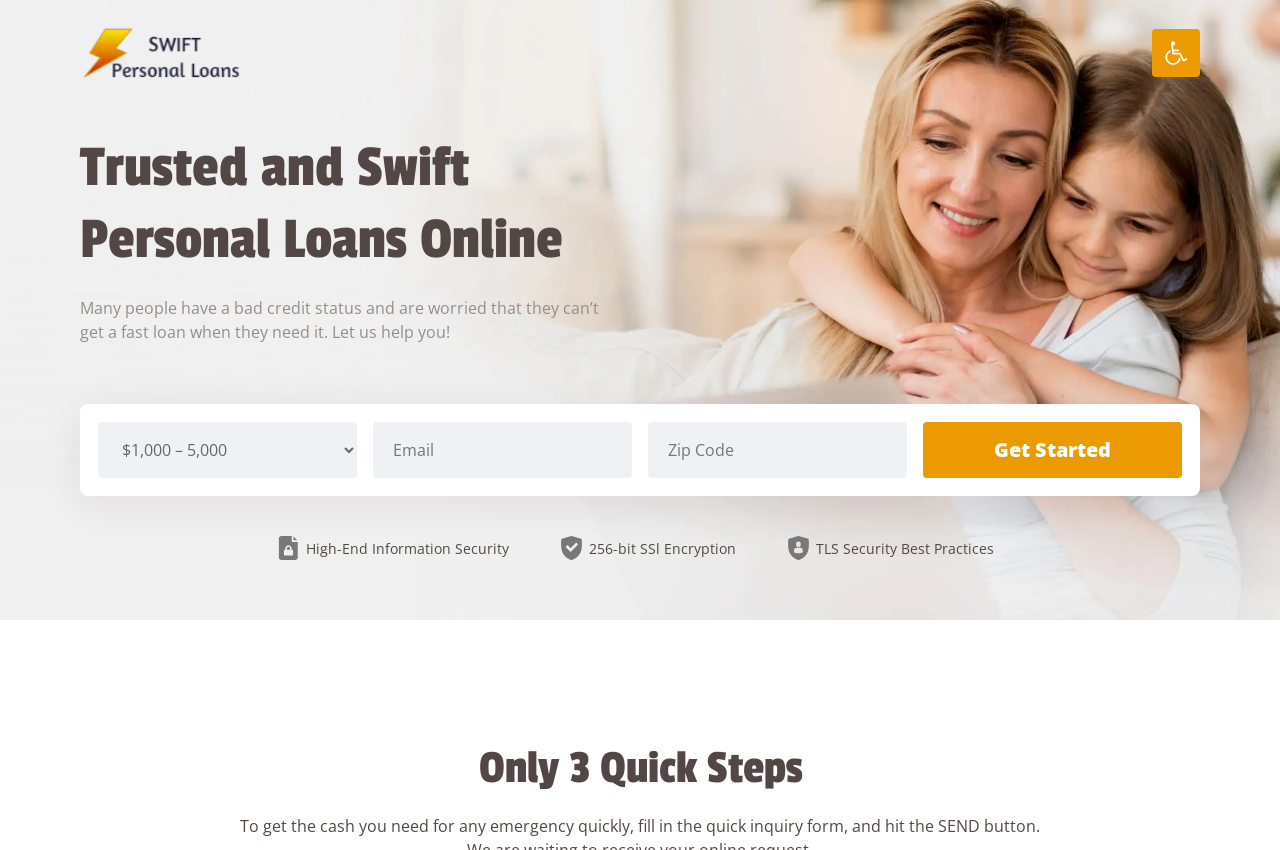Determine the main headline from the webpage and extract its text.

Trusted and Swift Personal Loans Online